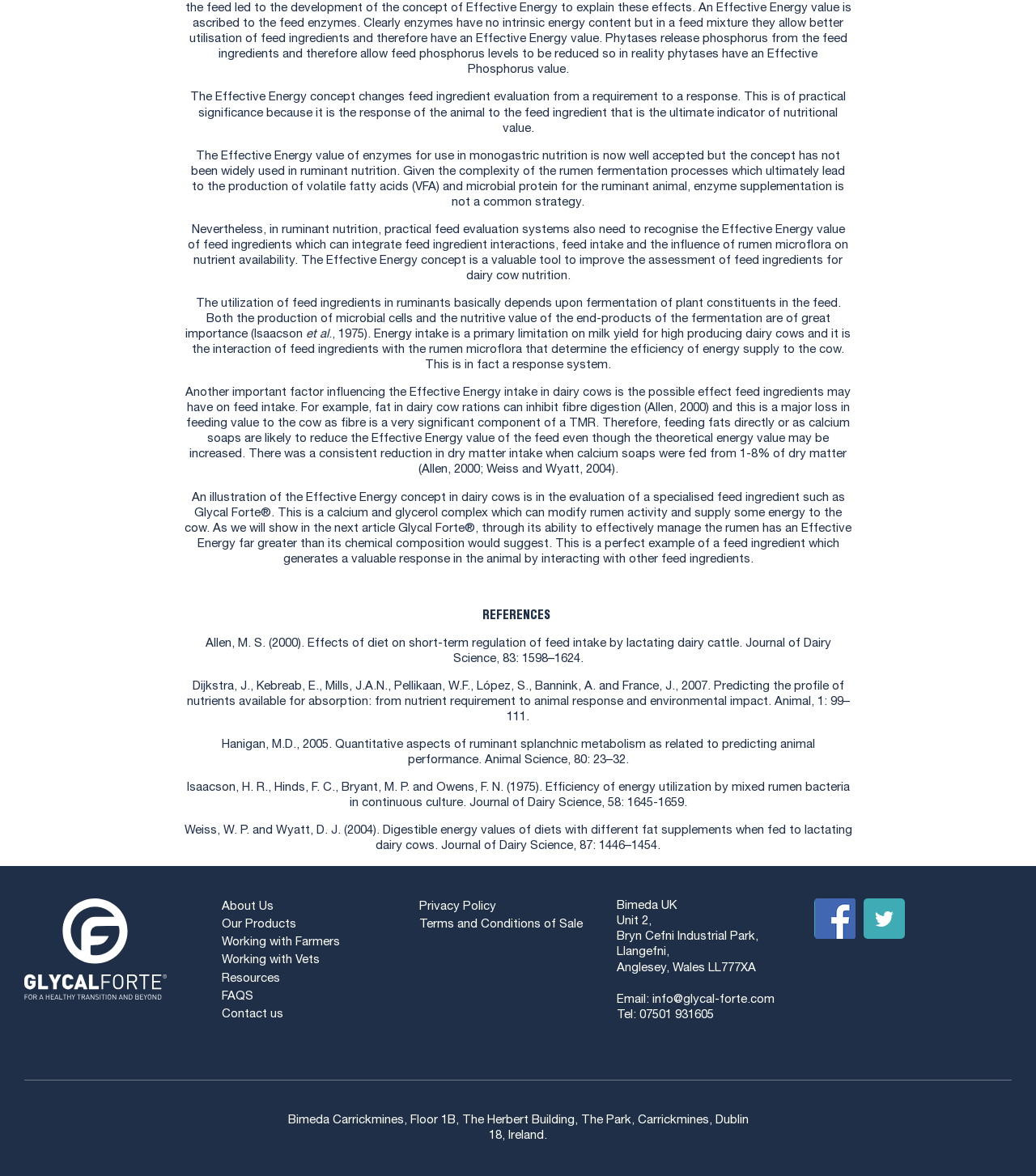Answer the following inquiry with a single word or phrase:
What is the effect of fat in dairy cow rations on fibre digestion?

Inhibition